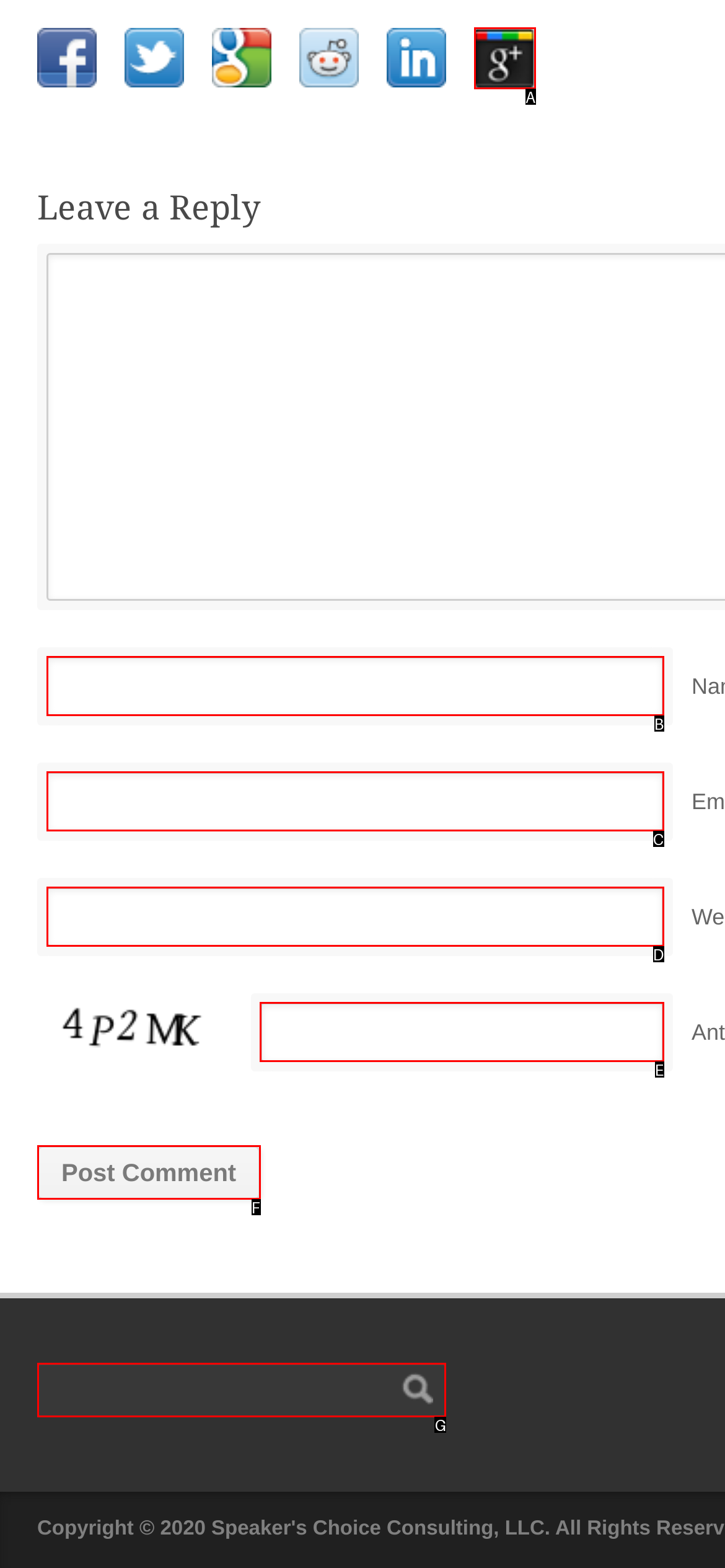Choose the option that aligns with the description: Uncategorized
Respond with the letter of the chosen option directly.

None